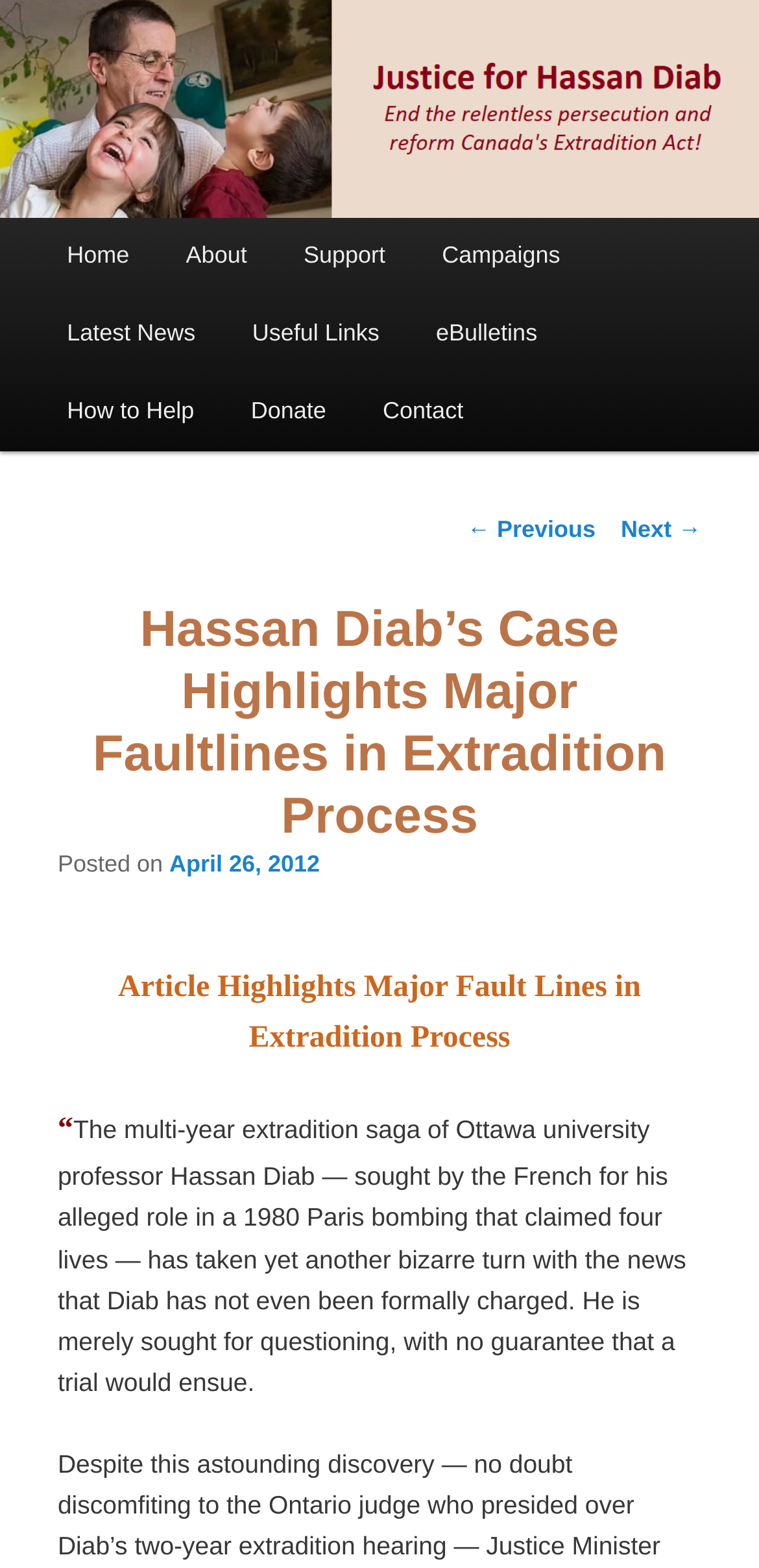Give a one-word or one-phrase response to the question:
How many lives were claimed in the 1980 Paris bombing?

Four